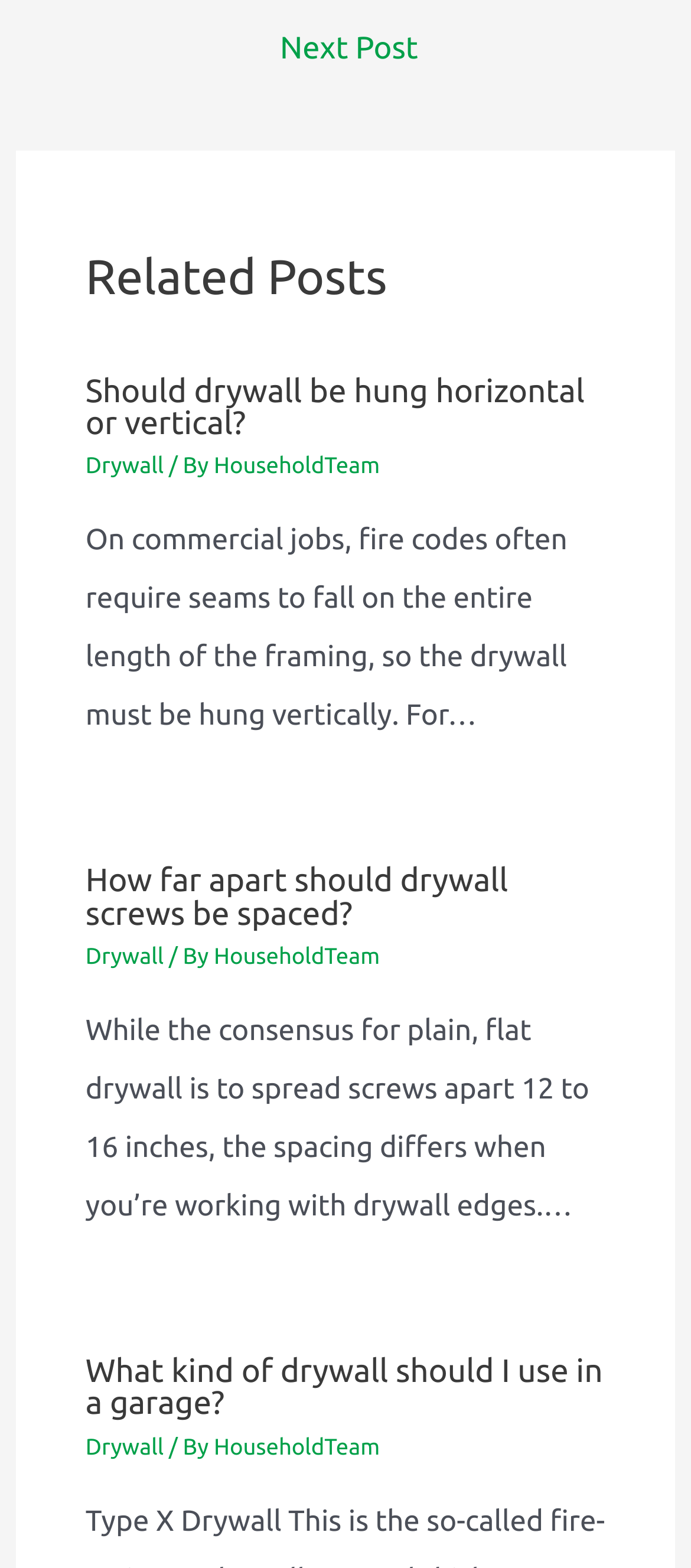Please find the bounding box coordinates of the clickable region needed to complete the following instruction: "Check 'How far apart should drywall screws be spaced?' article". The bounding box coordinates must consist of four float numbers between 0 and 1, i.e., [left, top, right, bottom].

[0.124, 0.533, 0.876, 0.818]